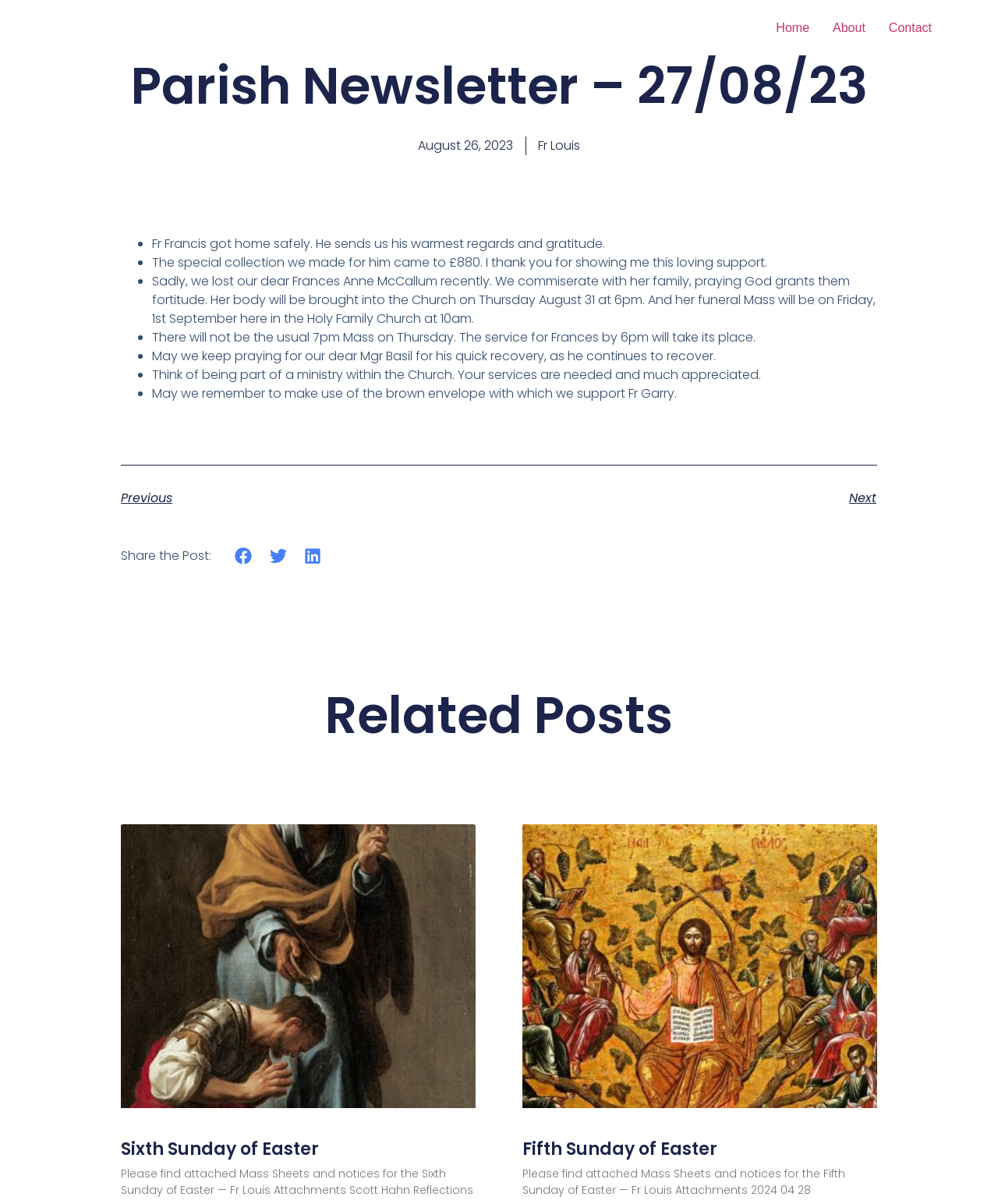Identify the bounding box coordinates of the section that should be clicked to achieve the task described: "Click the Home link".

[0.766, 0.01, 0.823, 0.036]